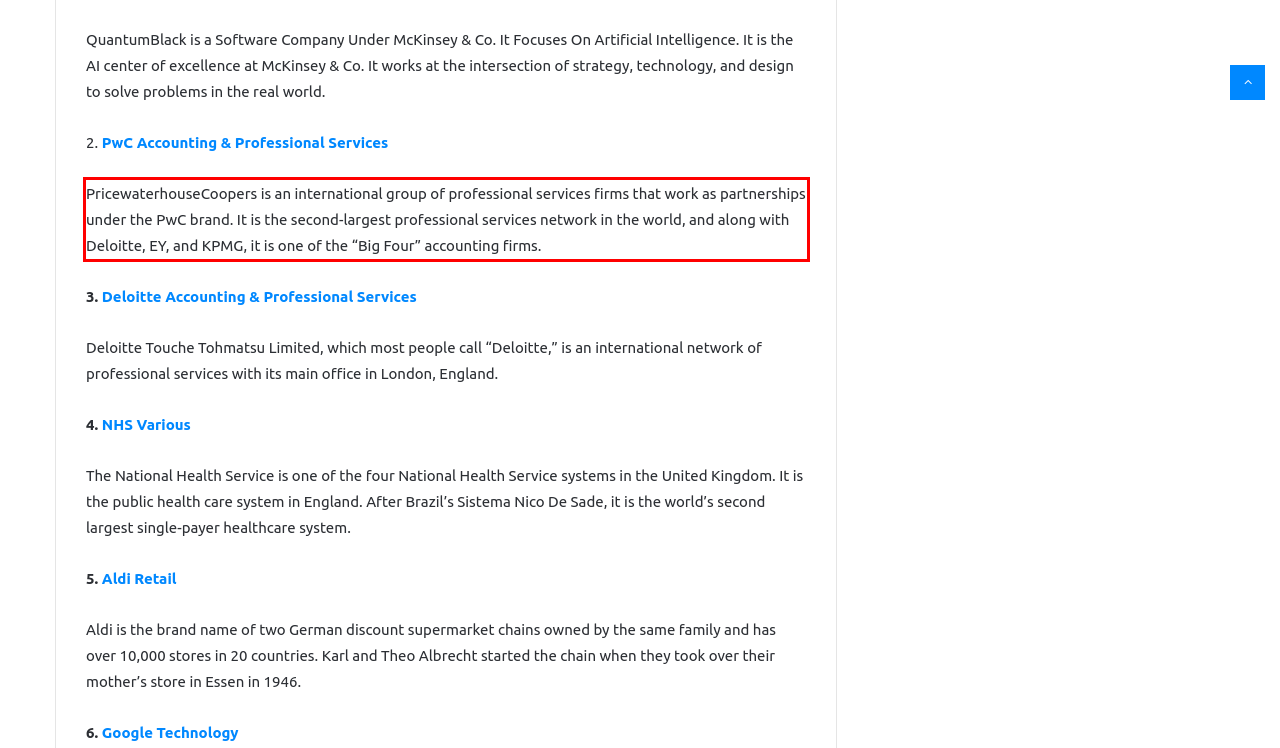You are provided with a screenshot of a webpage containing a red bounding box. Please extract the text enclosed by this red bounding box.

PricewaterhouseCoopers is an international group of professional services firms that work as partnerships under the PwC brand. It is the second-largest professional services network in the world, and along with Deloitte, EY, and KPMG, it is one of the “Big Four” accounting firms.